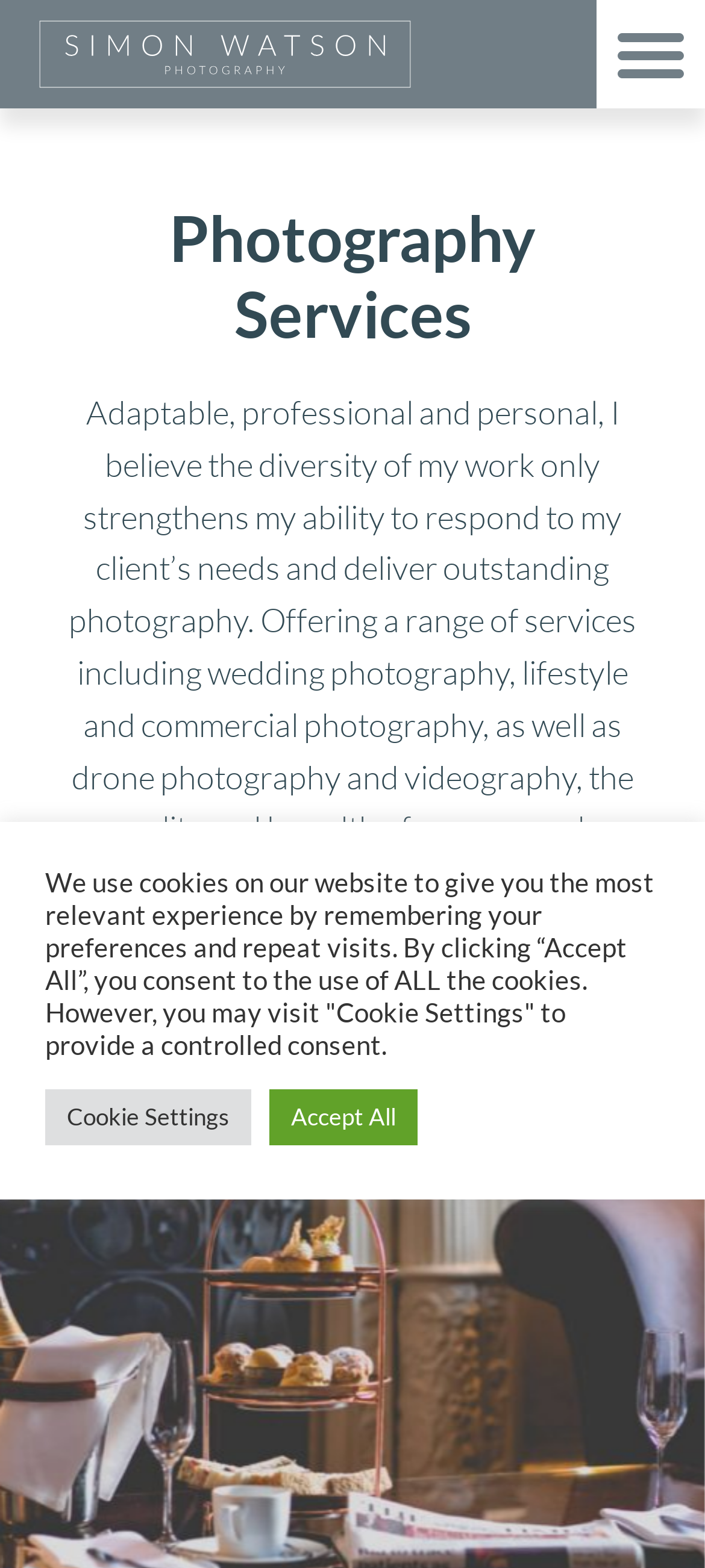Determine the bounding box for the UI element as described: "Mami Water". The coordinates should be represented as four float numbers between 0 and 1, formatted as [left, top, right, bottom].

None